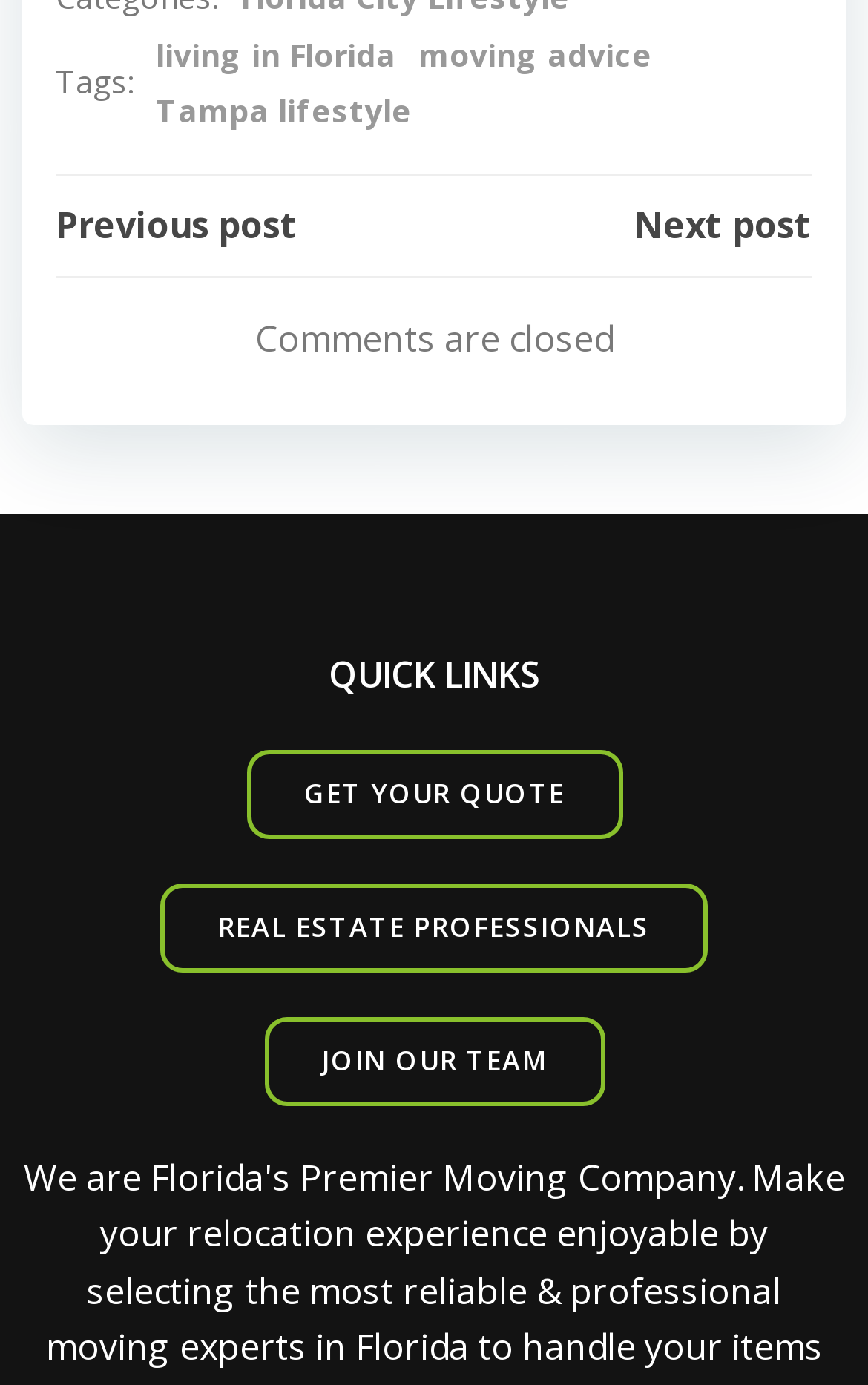Bounding box coordinates should be in the format (top-left x, top-left y, bottom-right x, bottom-right y) and all values should be floating point numbers between 0 and 1. Determine the bounding box coordinate for the UI element described as: JOIN OUR TEAM

[0.304, 0.734, 0.696, 0.798]